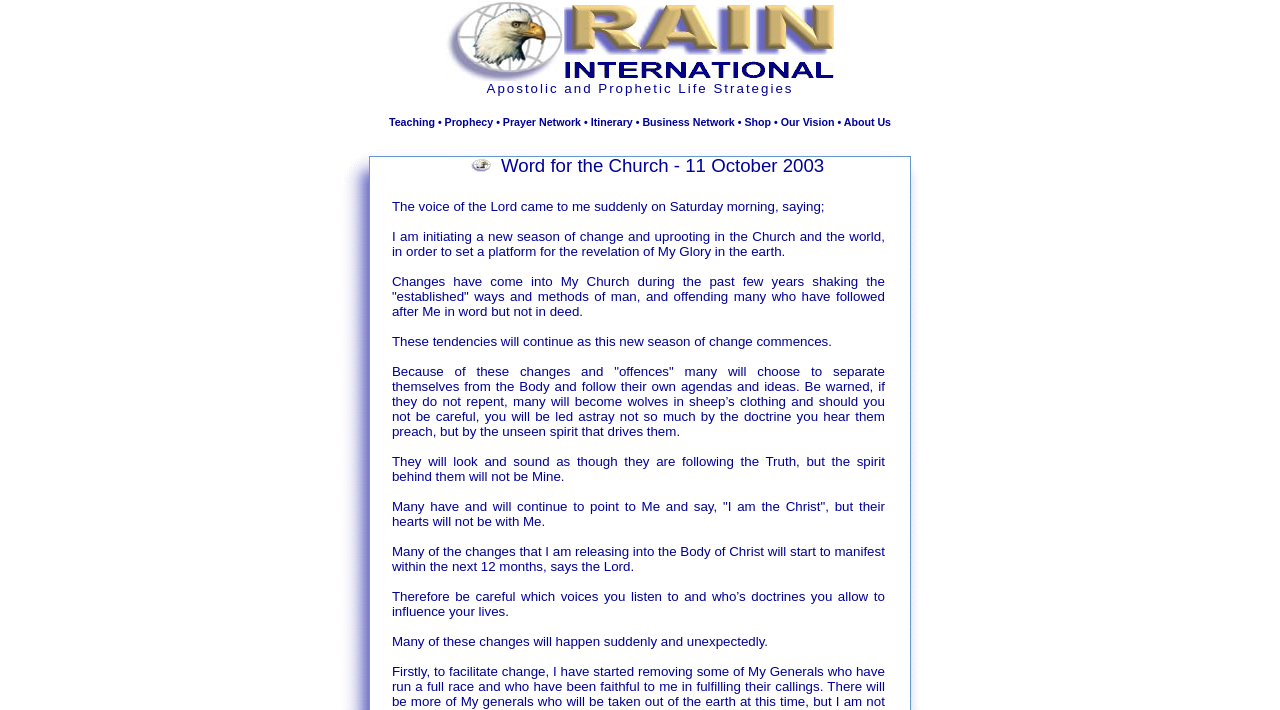Identify the bounding box coordinates of the region I need to click to complete this instruction: "Read Teaching".

[0.304, 0.163, 0.34, 0.18]